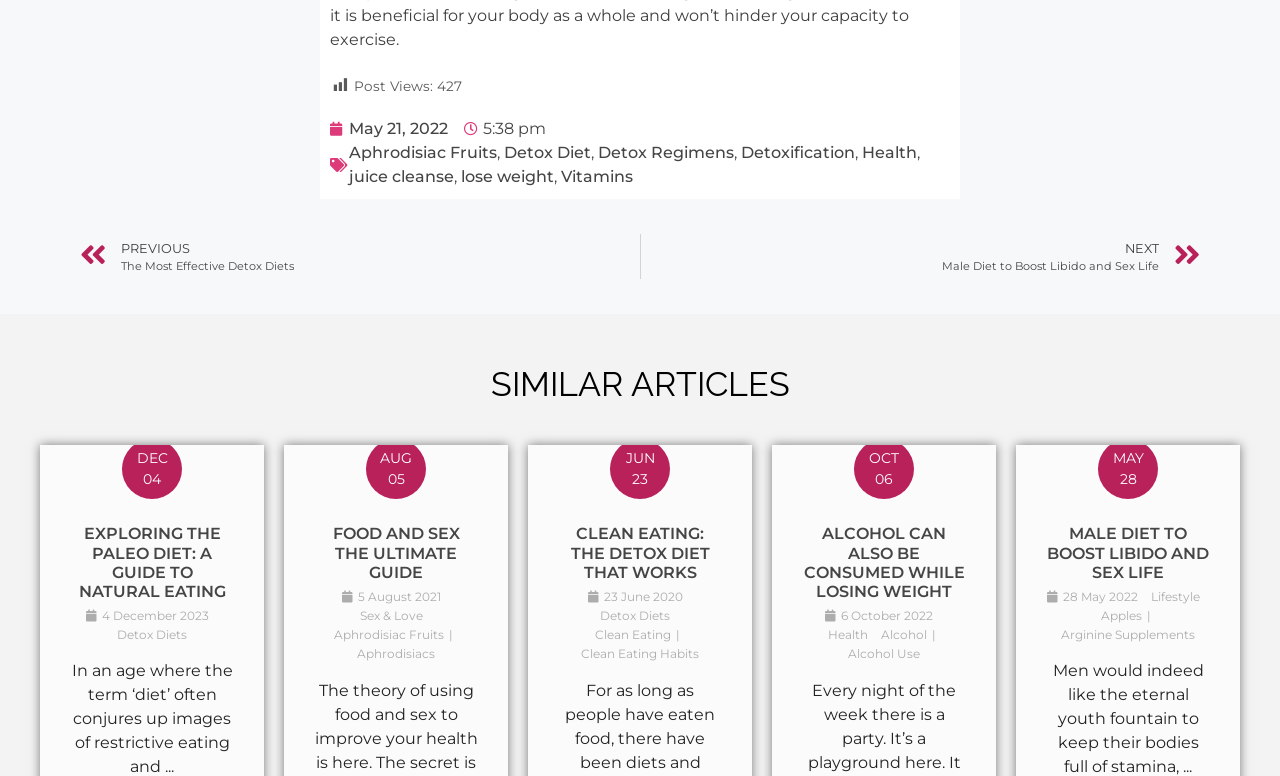Please predict the bounding box coordinates of the element's region where a click is necessary to complete the following instruction: "Go to 'Detox Diets'". The coordinates should be represented by four float numbers between 0 and 1, i.e., [left, top, right, bottom].

[0.091, 0.806, 0.146, 0.83]